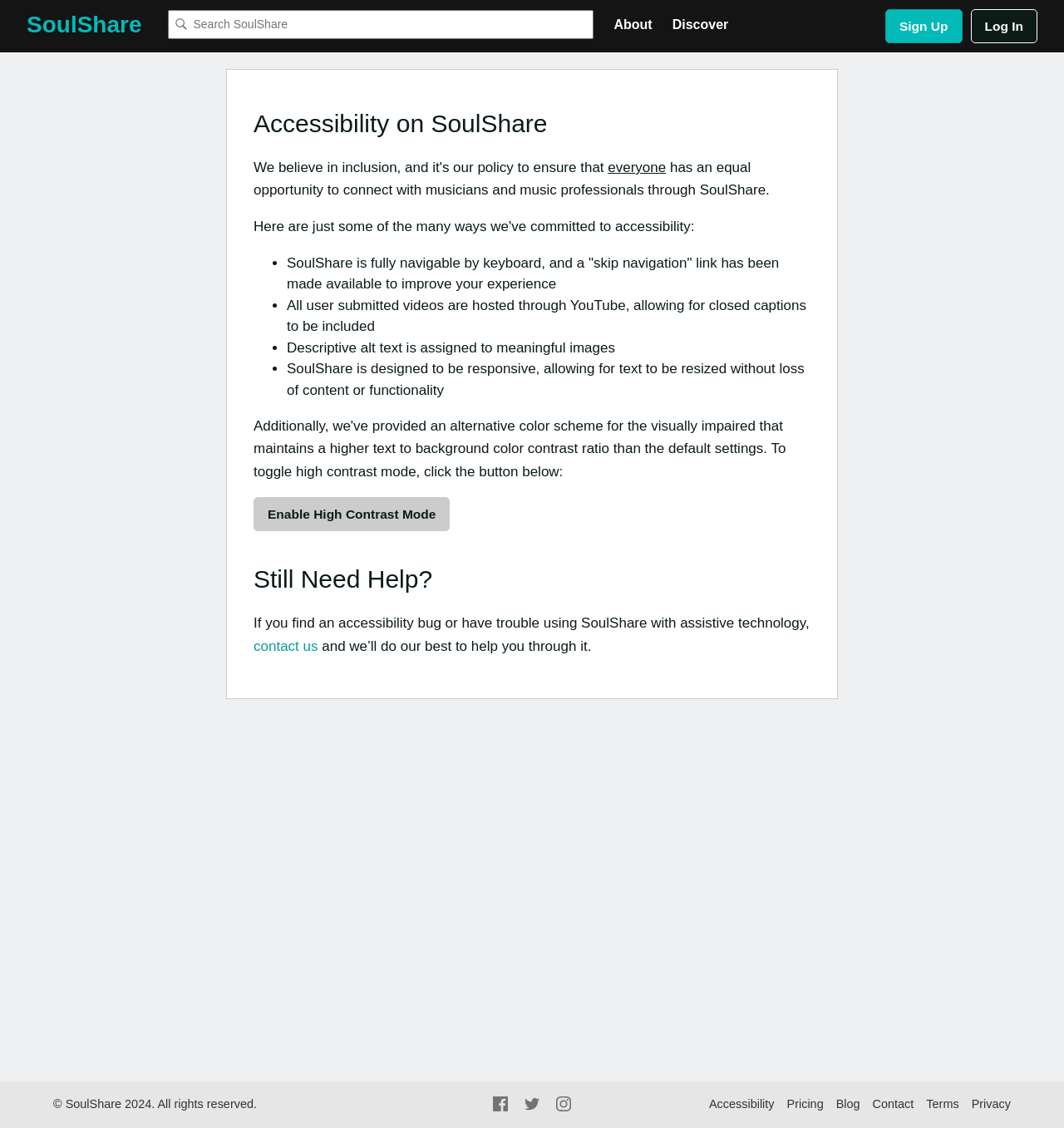Identify the bounding box coordinates of the specific part of the webpage to click to complete this instruction: "Search for musicians on SoulShare".

[0.158, 0.008, 0.558, 0.034]